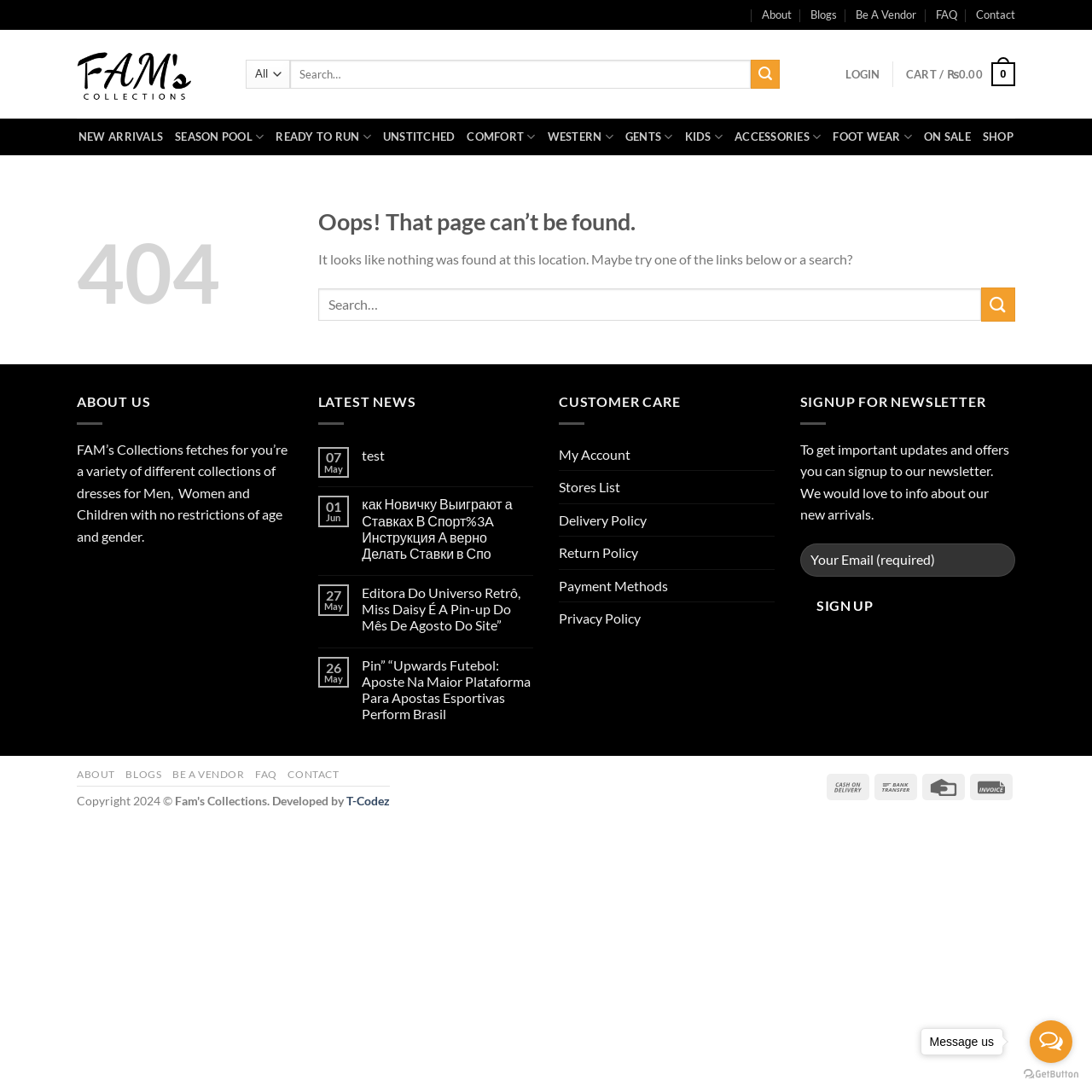Identify the bounding box coordinates of the element to click to follow this instruction: 'Search for something'. Ensure the coordinates are four float values between 0 and 1, provided as [left, top, right, bottom].

[0.225, 0.055, 0.714, 0.081]